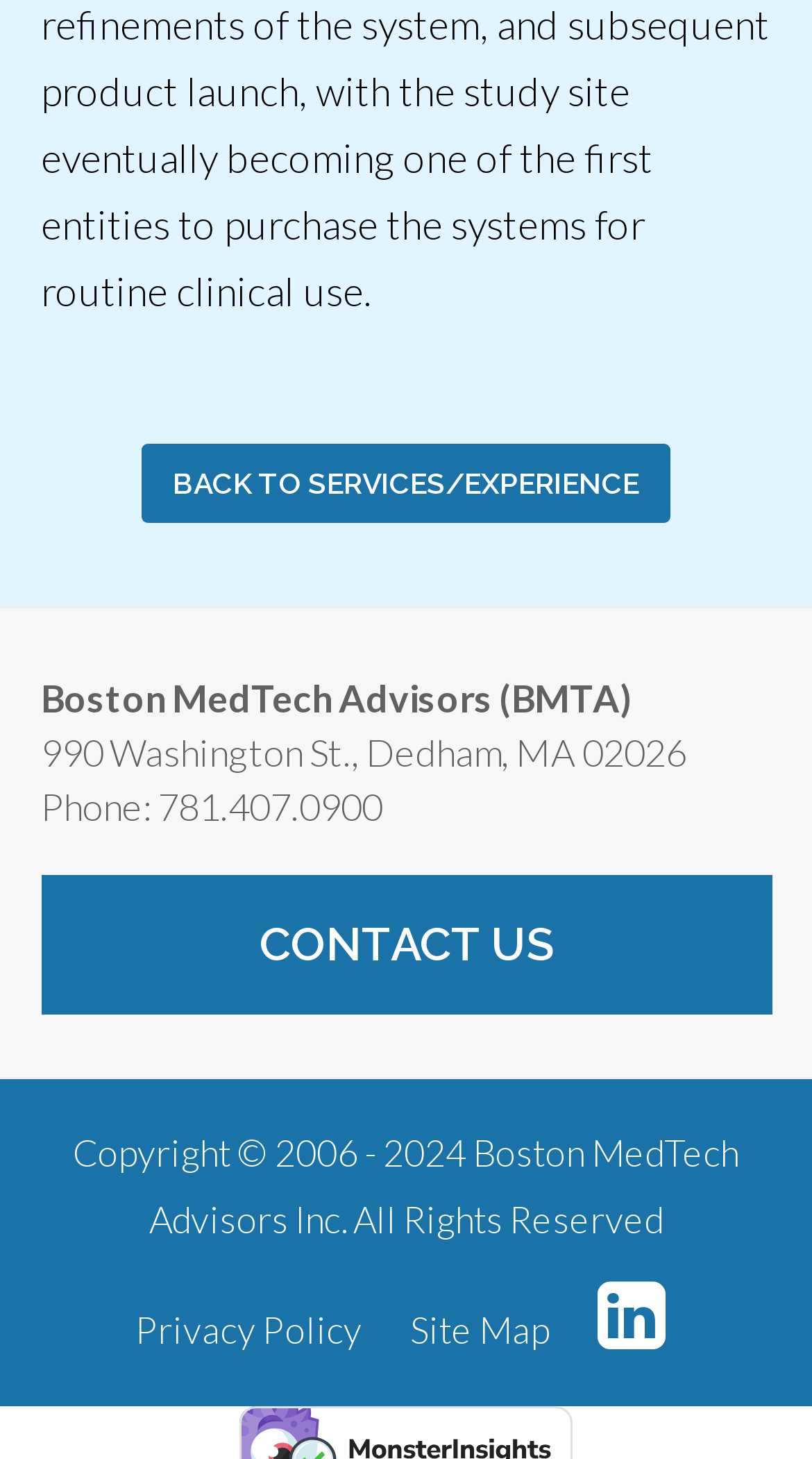What is the phone number?
Using the information from the image, answer the question thoroughly.

The phone number can be found in the static text element below the company address, which reads 'Phone: 781.407.0900'.